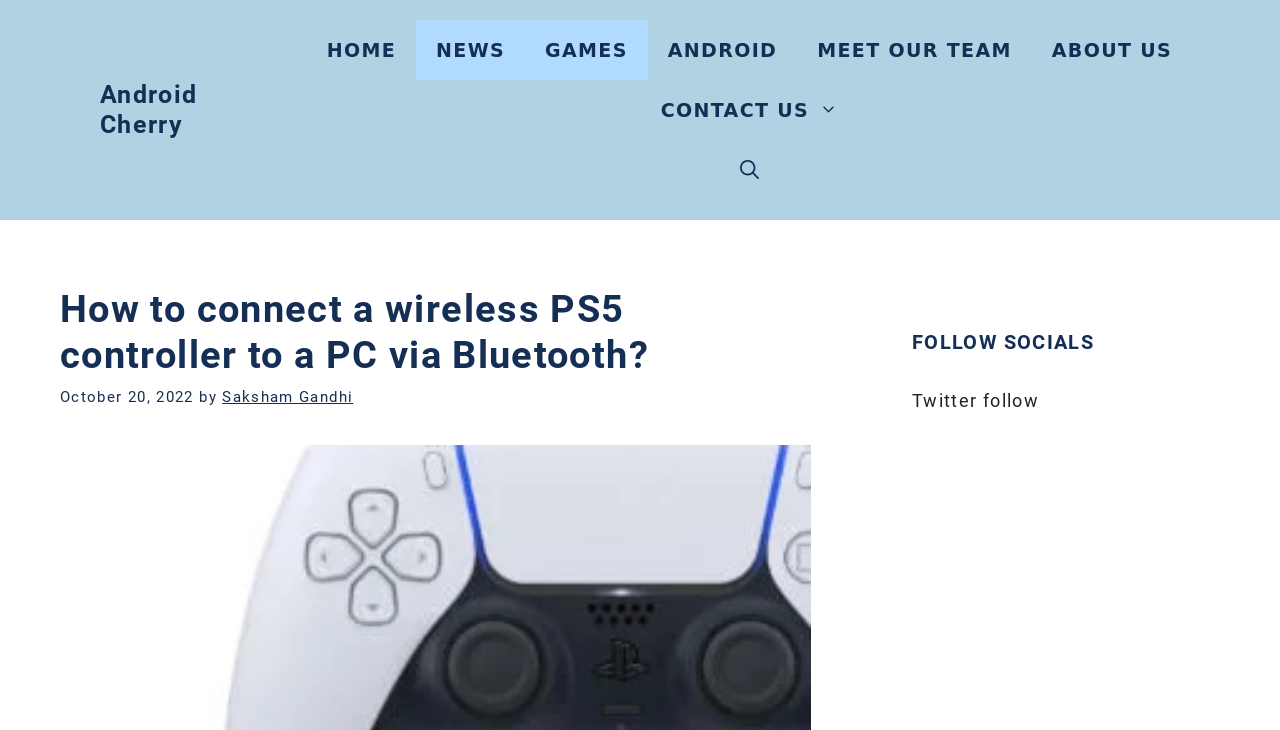Determine the bounding box coordinates for the area that should be clicked to carry out the following instruction: "check the author".

[0.174, 0.531, 0.276, 0.556]